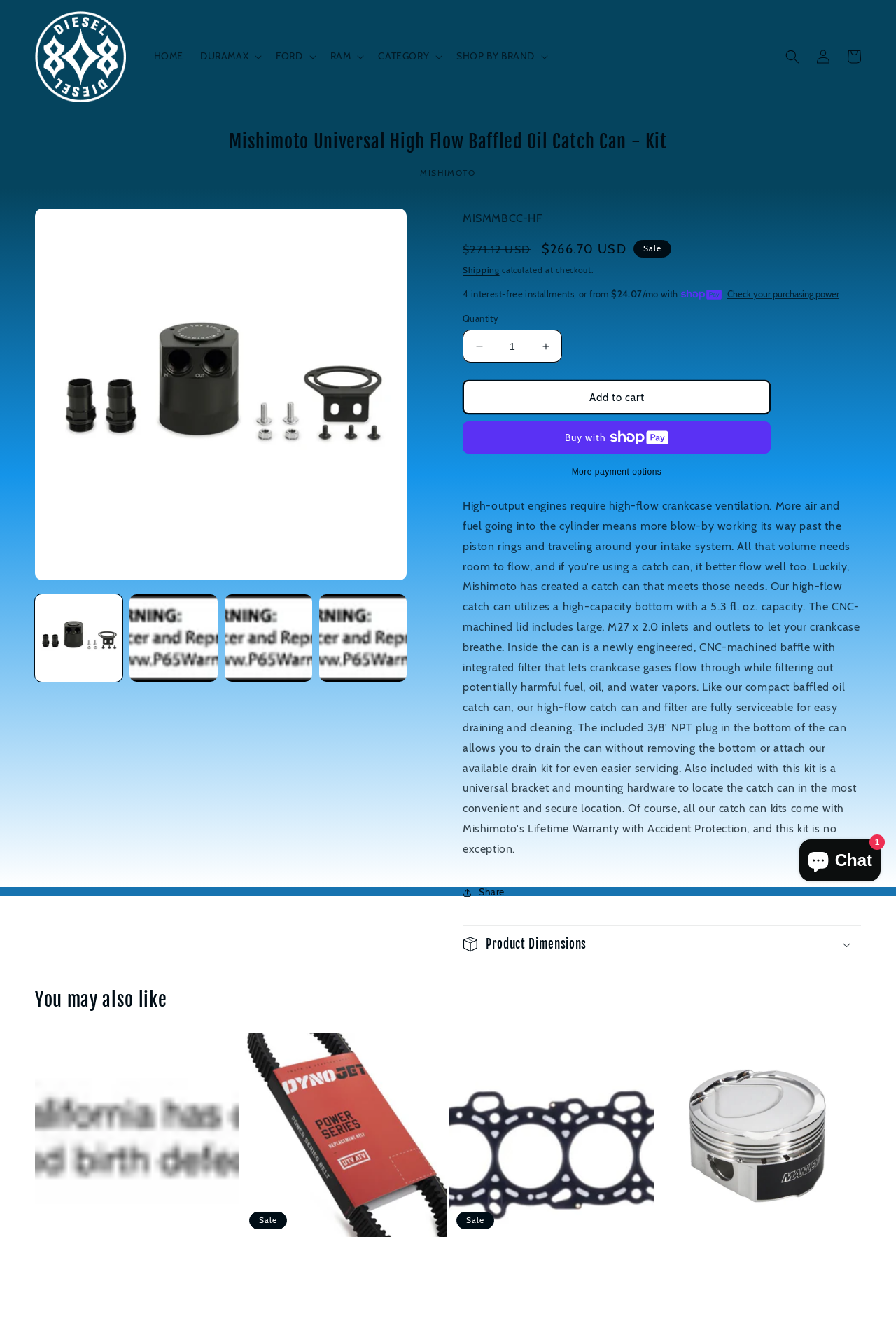Find the bounding box coordinates of the element's region that should be clicked in order to follow the given instruction: "Search for a product". The coordinates should consist of four float numbers between 0 and 1, i.e., [left, top, right, bottom].

[0.867, 0.031, 0.902, 0.054]